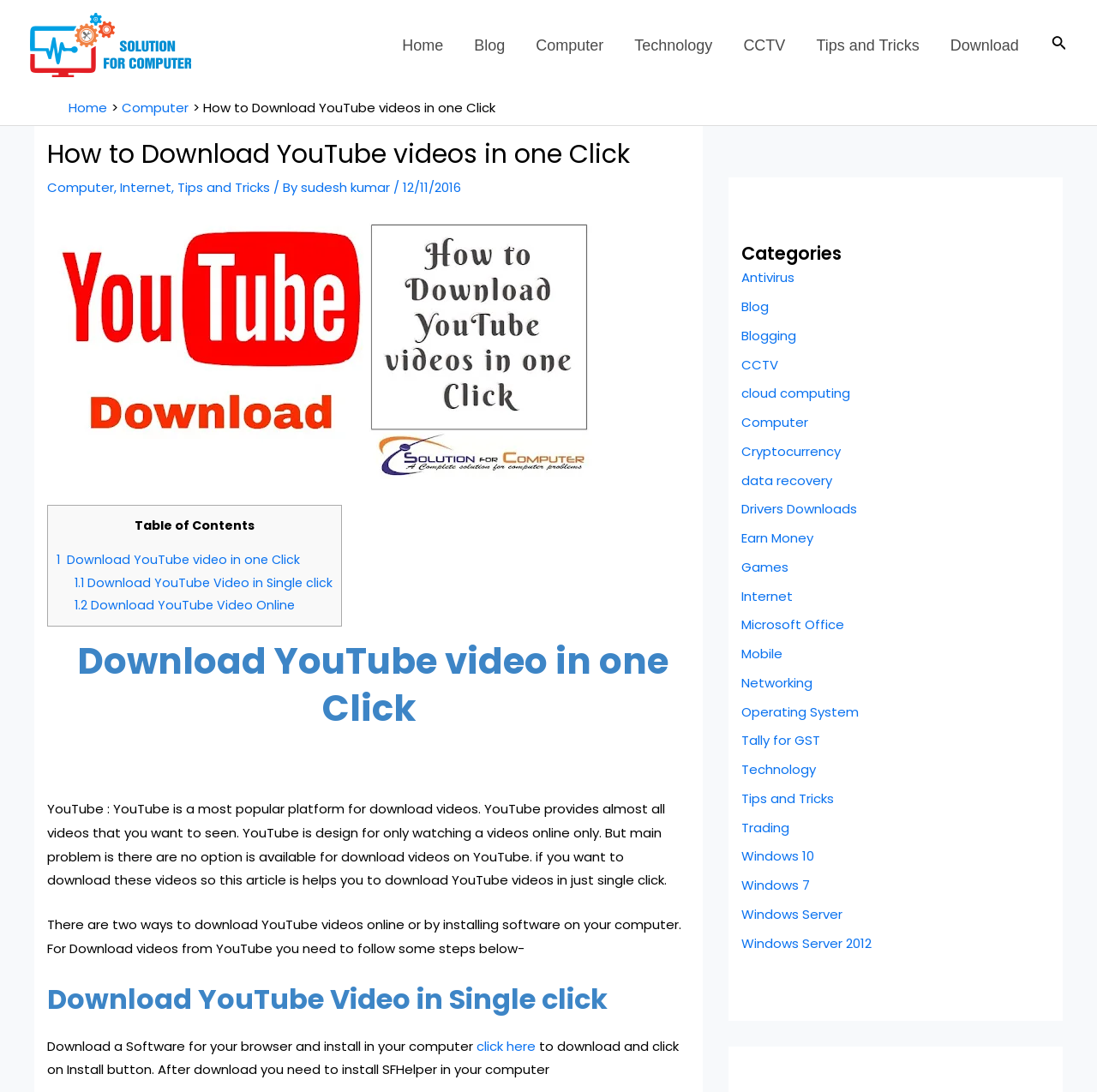Detail the webpage's structure and highlights in your description.

This webpage is about downloading YouTube videos in one click. At the top left, there is a logo of "Solution for computer" with a link to the website's homepage. Next to it, there is a navigation menu with links to various sections of the website, including "Home", "Blog", "Computer", "Technology", "CCTV", "Tips and Tricks", and "Download". On the top right, there is a search icon link.

Below the navigation menu, there is a breadcrumbs navigation section with links to "Home" and "Computer". Following this, there is a heading that reads "How to Download YouTube videos in one Click" with a link to the "Computer" section. Below this heading, there is a paragraph of text that describes YouTube as a popular platform for watching videos online, but notes that there is no option to download videos directly from the website.

The main content of the webpage is divided into sections. The first section has a heading "Download YouTube video in one Click" and provides instructions on how to download YouTube videos online or by installing software on a computer. The second section has a heading "Download YouTube Video in Single click" and provides more detailed instructions on how to download a software for the browser and install it on a computer.

On the right side of the webpage, there is a complementary section with a heading "Categories" that lists various categories, including "Antivirus", "Blog", "Blogging", "CCTV", and many others, with links to each category.

Overall, the webpage provides a tutorial on how to download YouTube videos in one click, with step-by-step instructions and links to relevant resources.